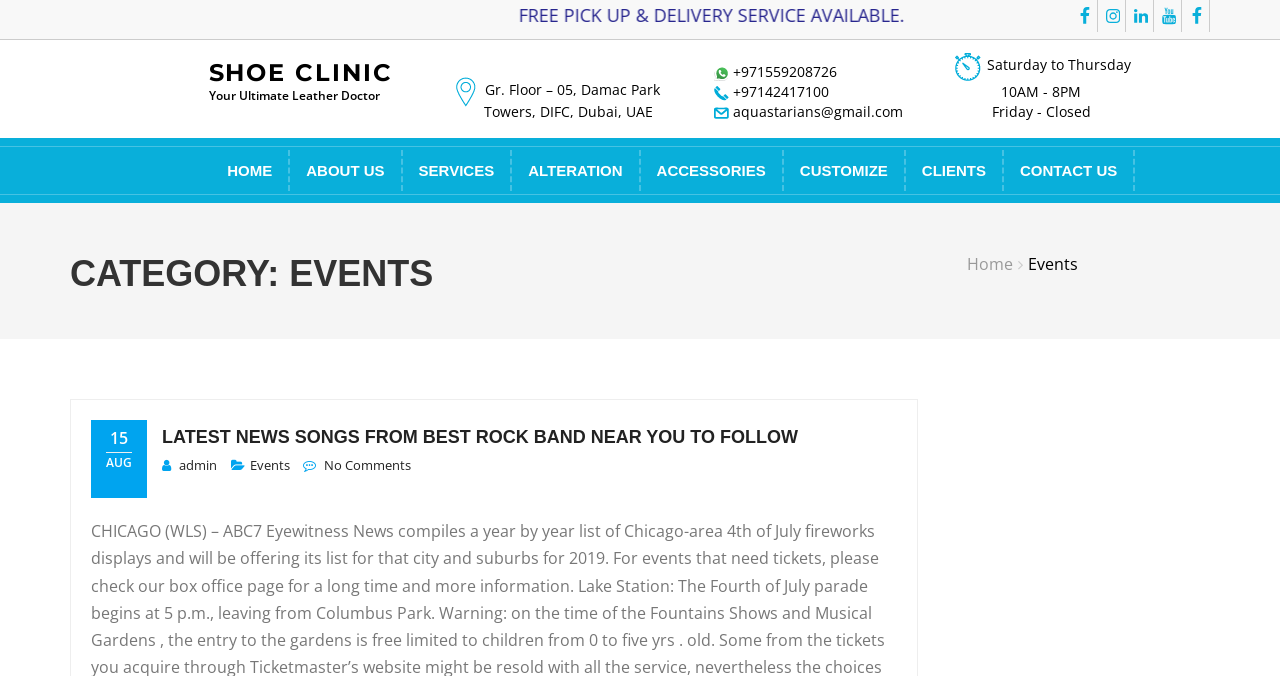Please find the bounding box coordinates of the element's region to be clicked to carry out this instruction: "Click the 'post reply' link".

None